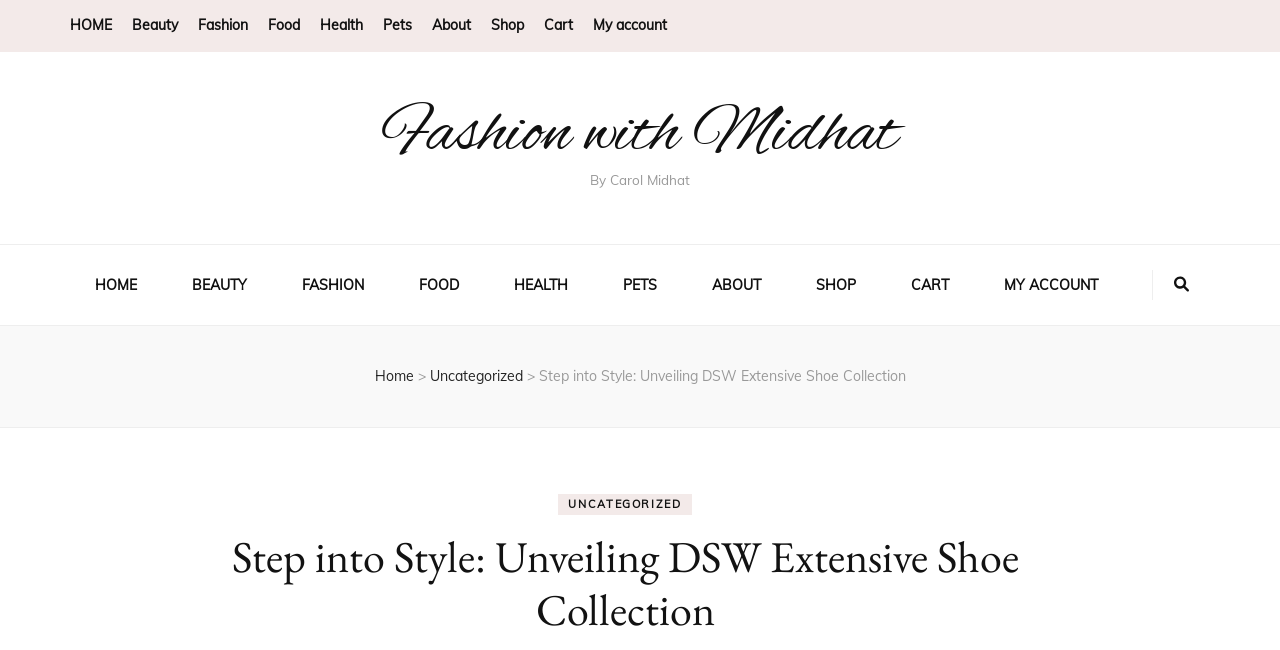Please identify the bounding box coordinates of the region to click in order to complete the task: "view fashion with Midhat". The coordinates must be four float numbers between 0 and 1, specified as [left, top, right, bottom].

[0.299, 0.14, 0.701, 0.275]